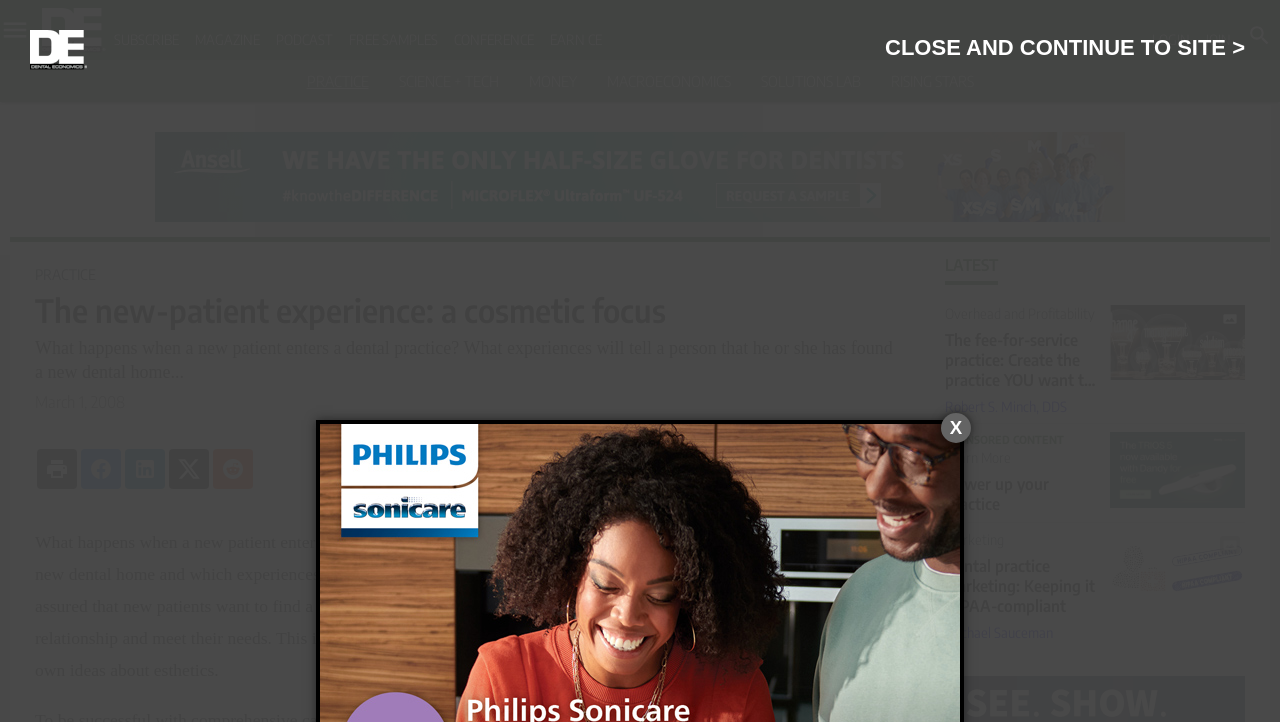Provide the bounding box coordinates of the HTML element this sentence describes: "Rachael Sauceman".

[0.738, 0.843, 0.823, 0.867]